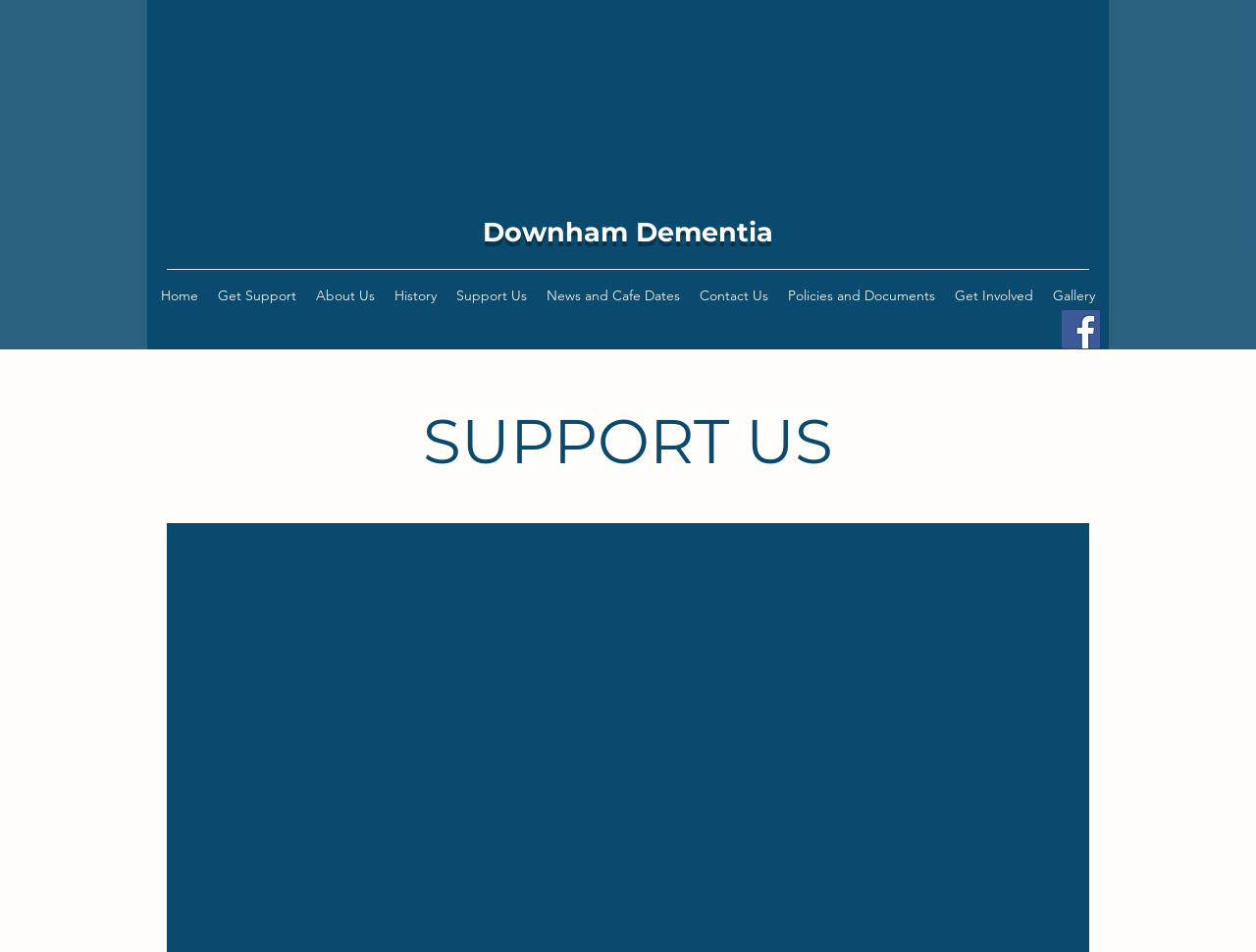Answer this question using a single word or a brief phrase:
Who helps to run the dementia cafes?

Volunteers